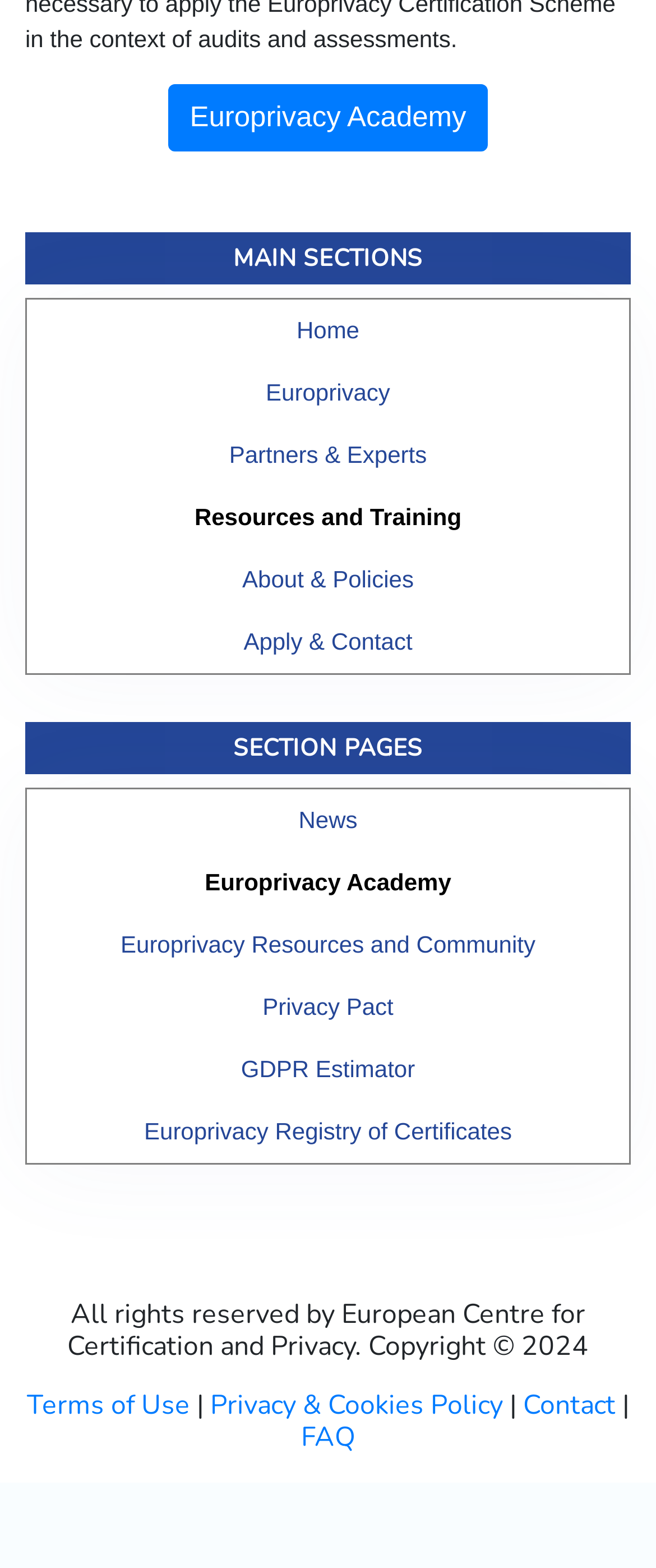How many links are there at the bottom of the webpage?
Can you offer a detailed and complete answer to this question?

There are five links at the bottom of the webpage, which are 'Terms of Use', 'Privacy & Cookies Policy', 'Contact', 'FAQ', and the copyright information.